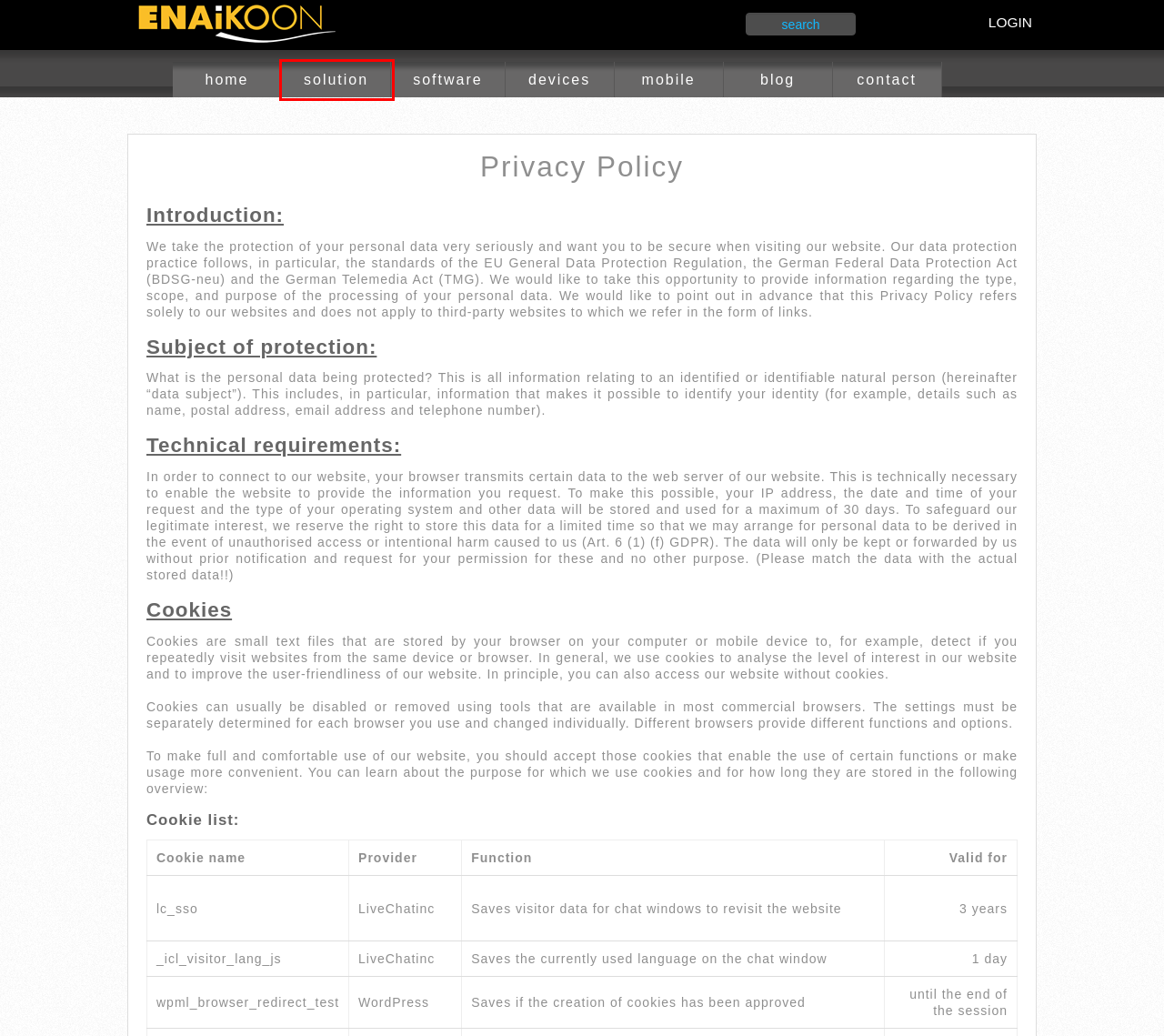You have a screenshot of a webpage where a red bounding box highlights a specific UI element. Identify the description that best matches the resulting webpage after the highlighted element is clicked. The choices are:
A. ENAiKOON - professional telematics – software
B. ENAiKOON log in
C. ENAiKOON - professional telematics – mobile
D. ENAiKOON - professional telematics – contact
E. ENAiKOON - professional telematics – devices
F. ENAiKOON - professional telematics – solution
G. ENAiKOON - professional telematics – blog
H. ENAiKOON - professional telematics

F